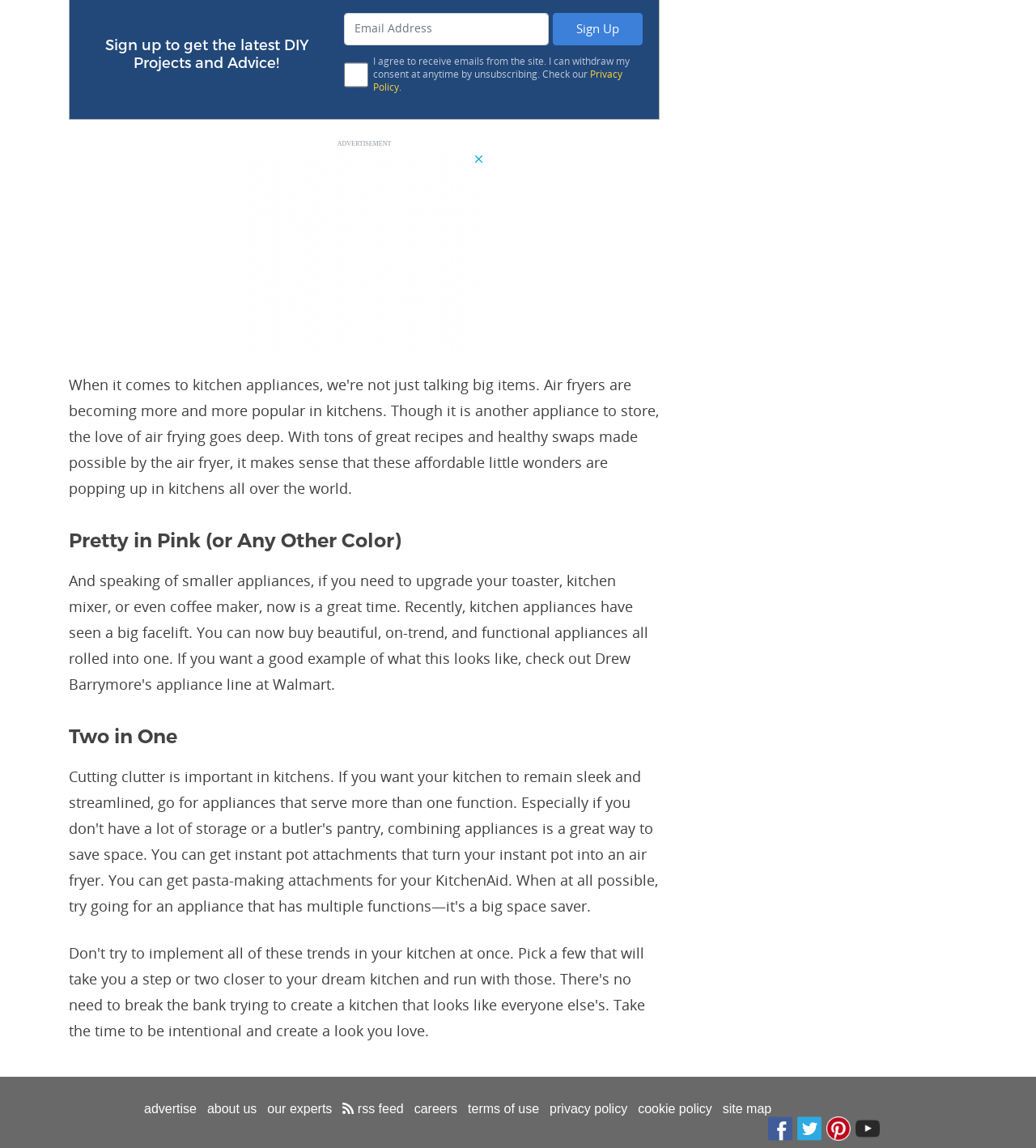From the element description: "YouTube", extract the bounding box coordinates of the UI element. The coordinates should be expressed as four float numbers between 0 and 1, in the order [left, top, right, bottom].

[0.826, 0.591, 0.849, 0.612]